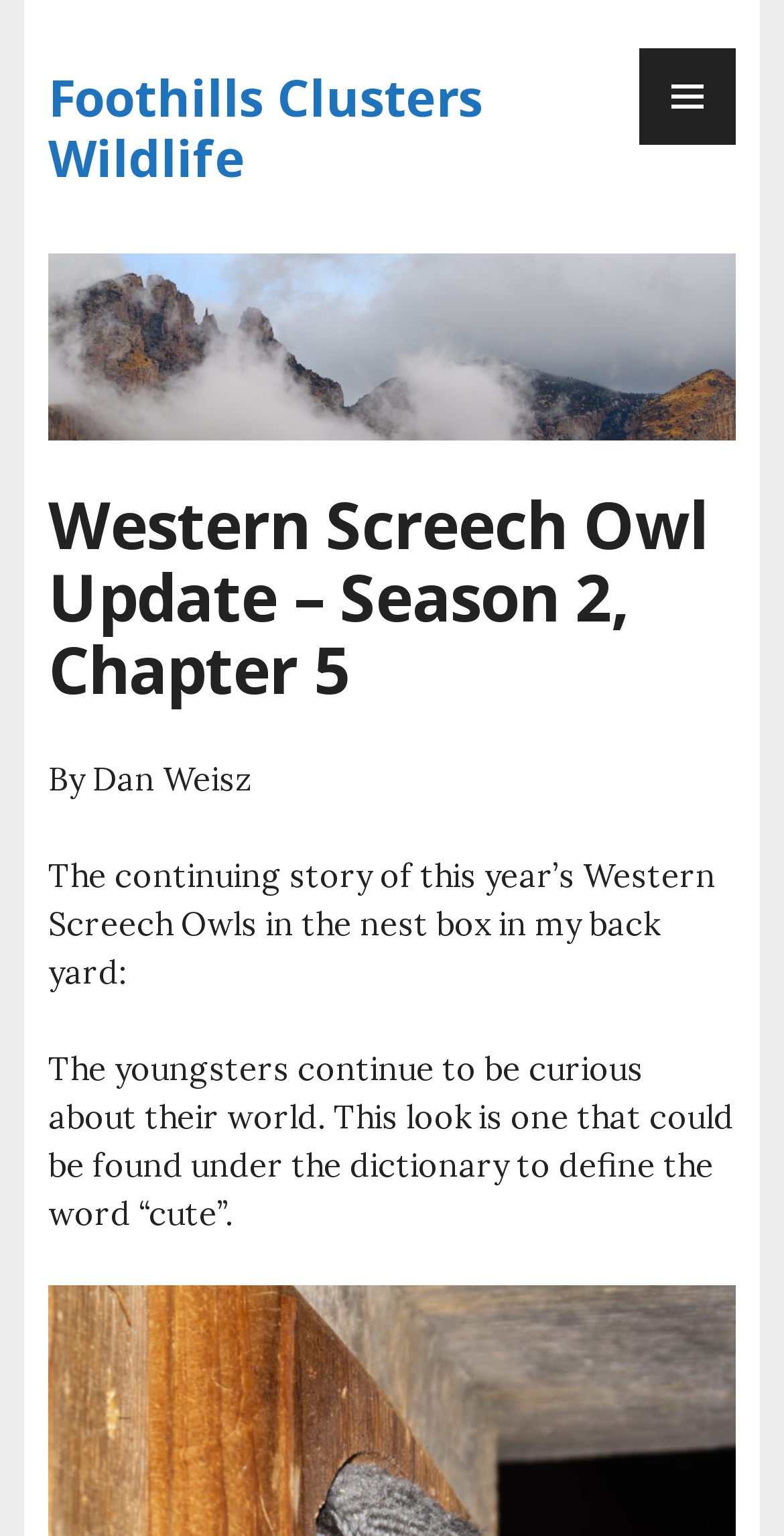Write an elaborate caption that captures the essence of the webpage.

The webpage is about the Western Screech Owl Update, specifically Season 2, Chapter 5, and is related to Foothills Clusters Wildlife. At the top left of the page, there is a link to Foothills Clusters Wildlife. On the top right, there is a button labeled "PRIMARY MENU" which is not expanded. 

Below the top section, there is a header section that spans the entire width of the page. The header contains the title "Western Screech Owl Update – Season 2, Chapter 5" and is centered horizontally. 

Below the header, there is a section with three paragraphs of text. The first paragraph is attributed to "Dan Weisz" and is positioned at the top left of this section. The second paragraph describes the continuing story of Western Screech Owls in a nest box, and the third paragraph talks about the curious nature of the young owls, with a humorous remark about their cuteness.